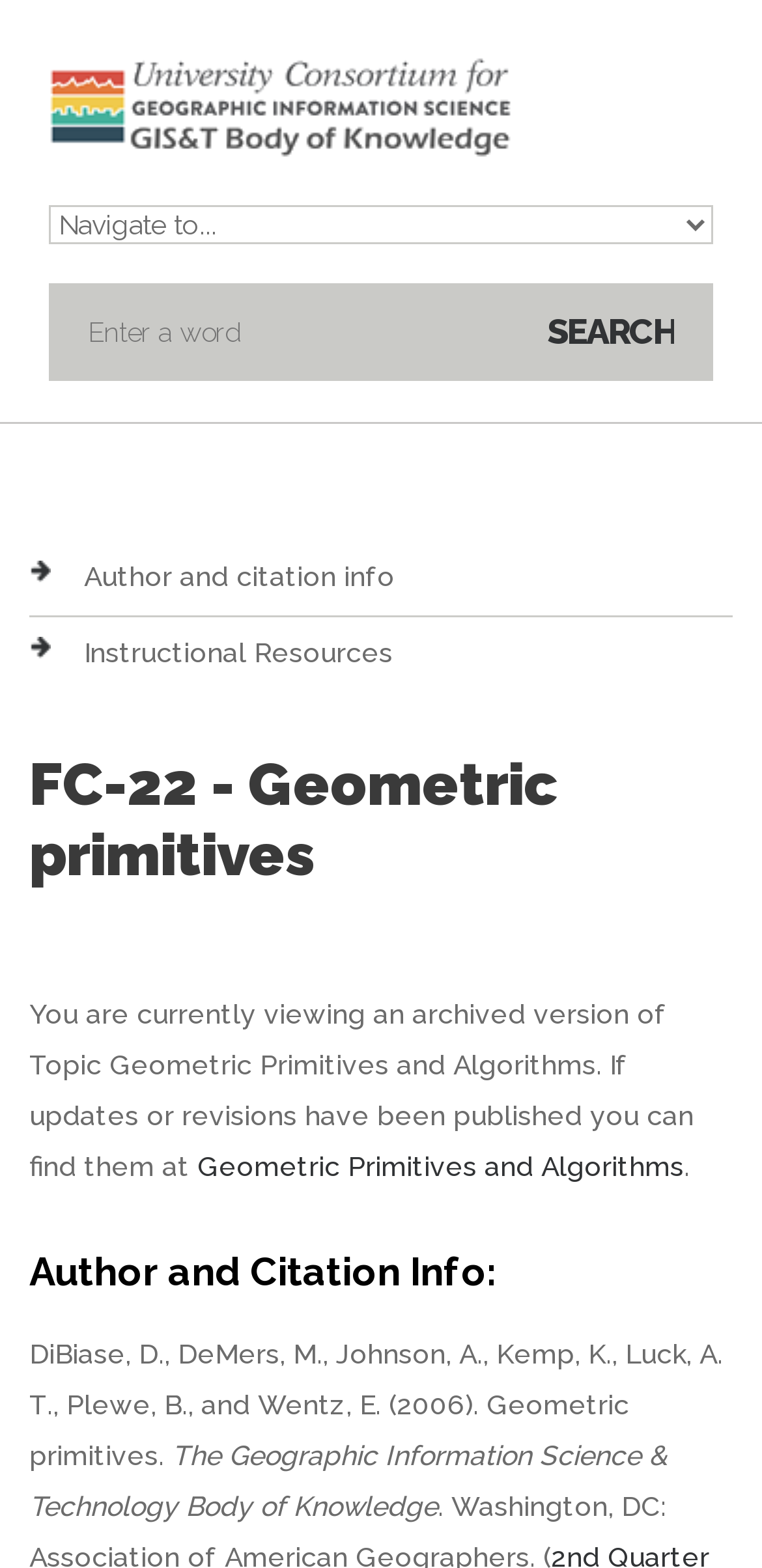Using the webpage screenshot, locate the HTML element that fits the following description and provide its bounding box: "facebook".

None